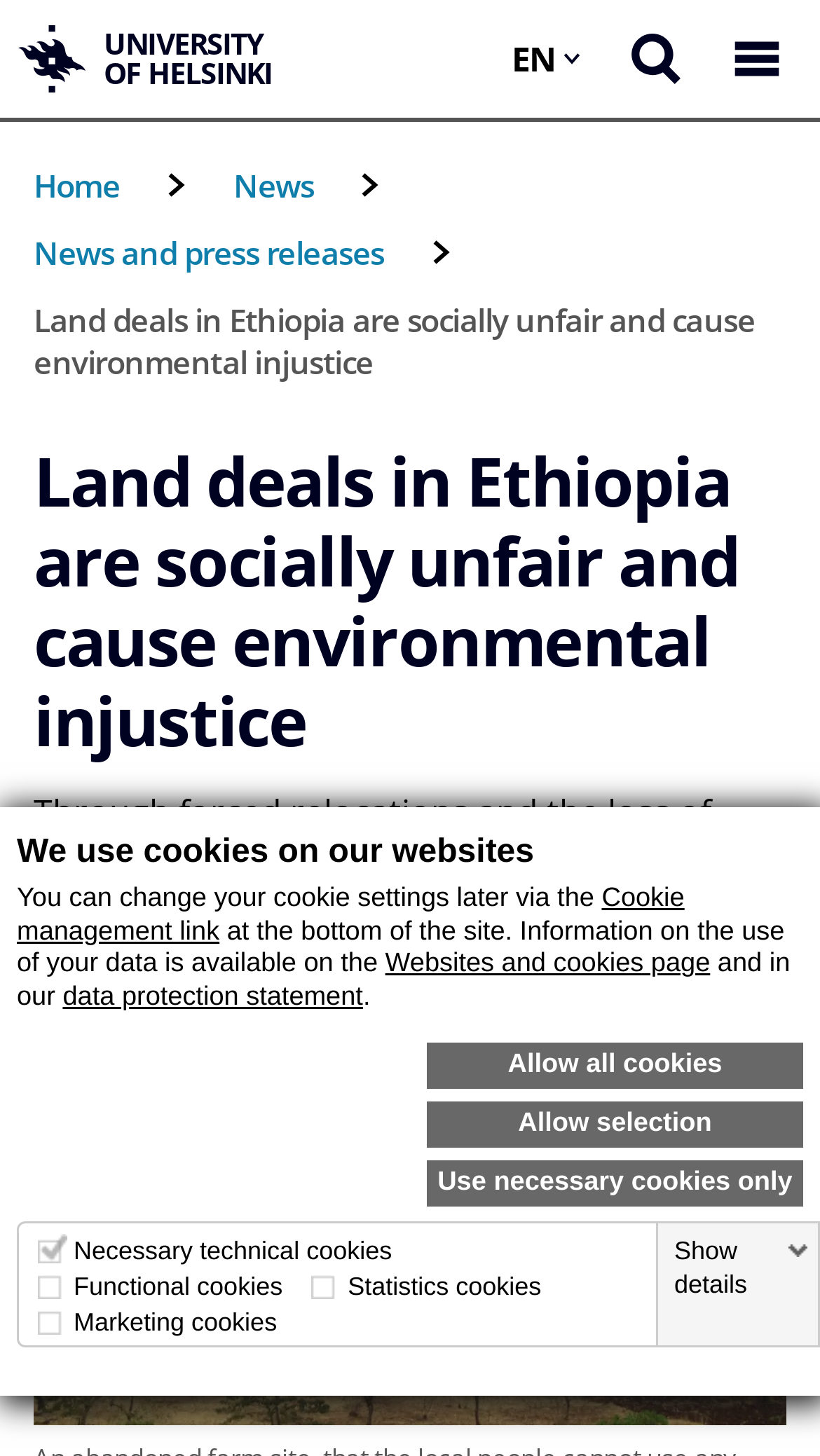Give a one-word or short phrase answer to the question: 
What is the language of the webpage?

EN